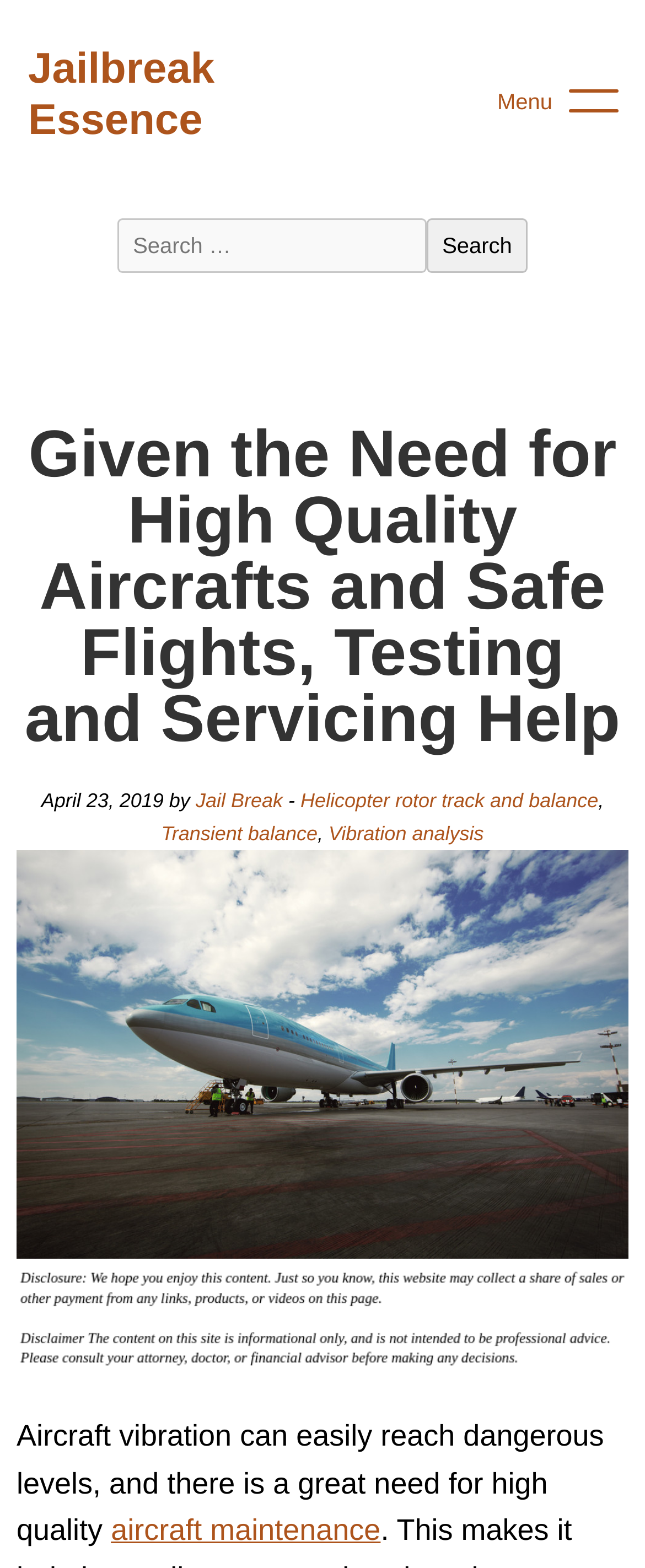Locate the bounding box coordinates of the element that should be clicked to execute the following instruction: "Visit 'Jail Break'".

[0.303, 0.504, 0.438, 0.518]